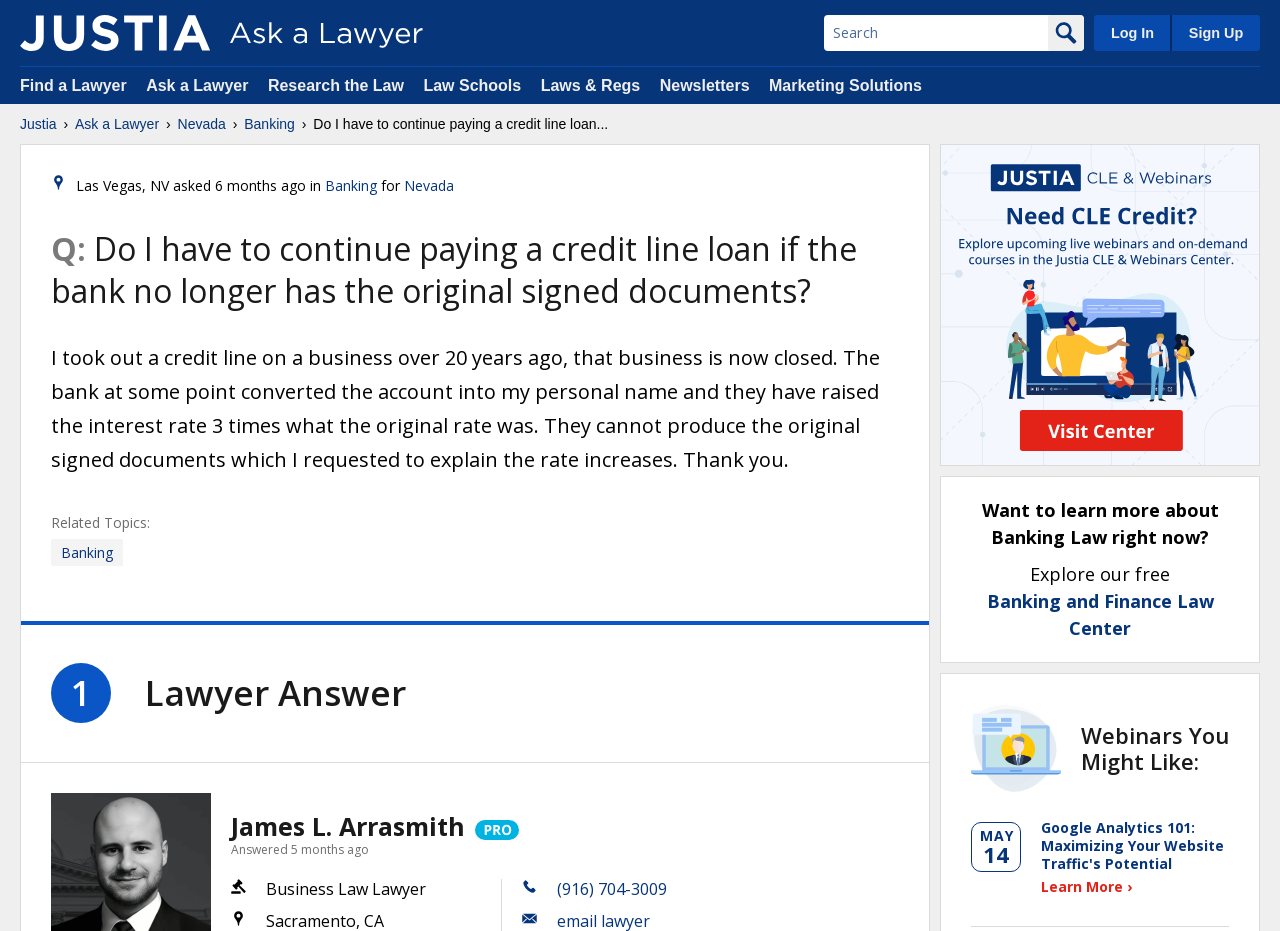Find and specify the bounding box coordinates that correspond to the clickable region for the instruction: "Learn more about Justia Connect Pro".

[0.369, 0.871, 0.405, 0.903]